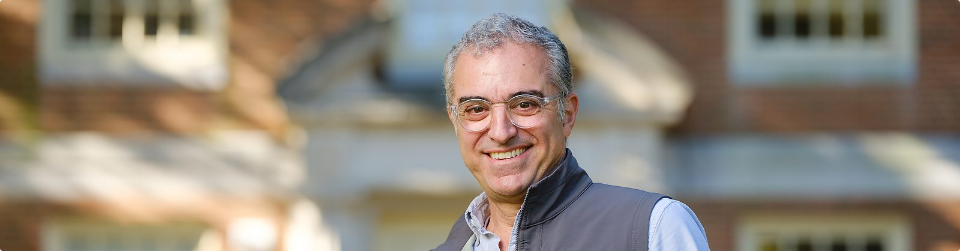Describe all the elements in the image extensively.

The image features Justin Catanoso, a Journalist at Large, smiling warmly while standing outdoors. He is dressed in a casual yet professional outfit, which includes a light blue collared shirt with a gray vest. The background showcases a beautifully constructed brick building, likely an academic or institutional setting, which is softly blurred, allowing him to stand out as the focal point of the photograph. Justin's friendly demeanor and approachable expression suggest a passion for his work, reflected in his influential role in journalism and storytelling.